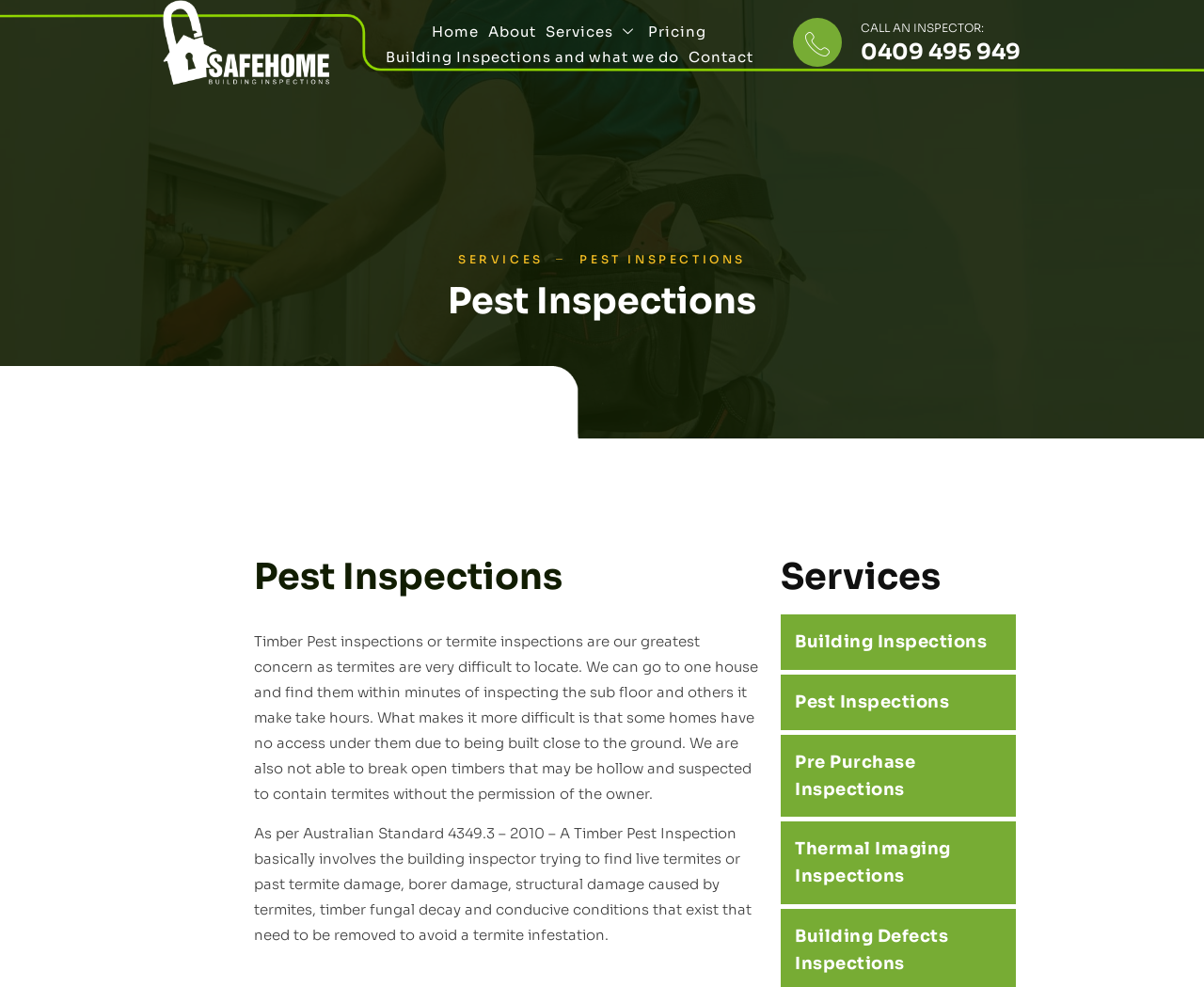Can you identify the bounding box coordinates of the clickable region needed to carry out this instruction: 'Click on the 'Pest Inspections' link'? The coordinates should be four float numbers within the range of 0 to 1, stated as [left, top, right, bottom].

[0.482, 0.252, 0.62, 0.273]